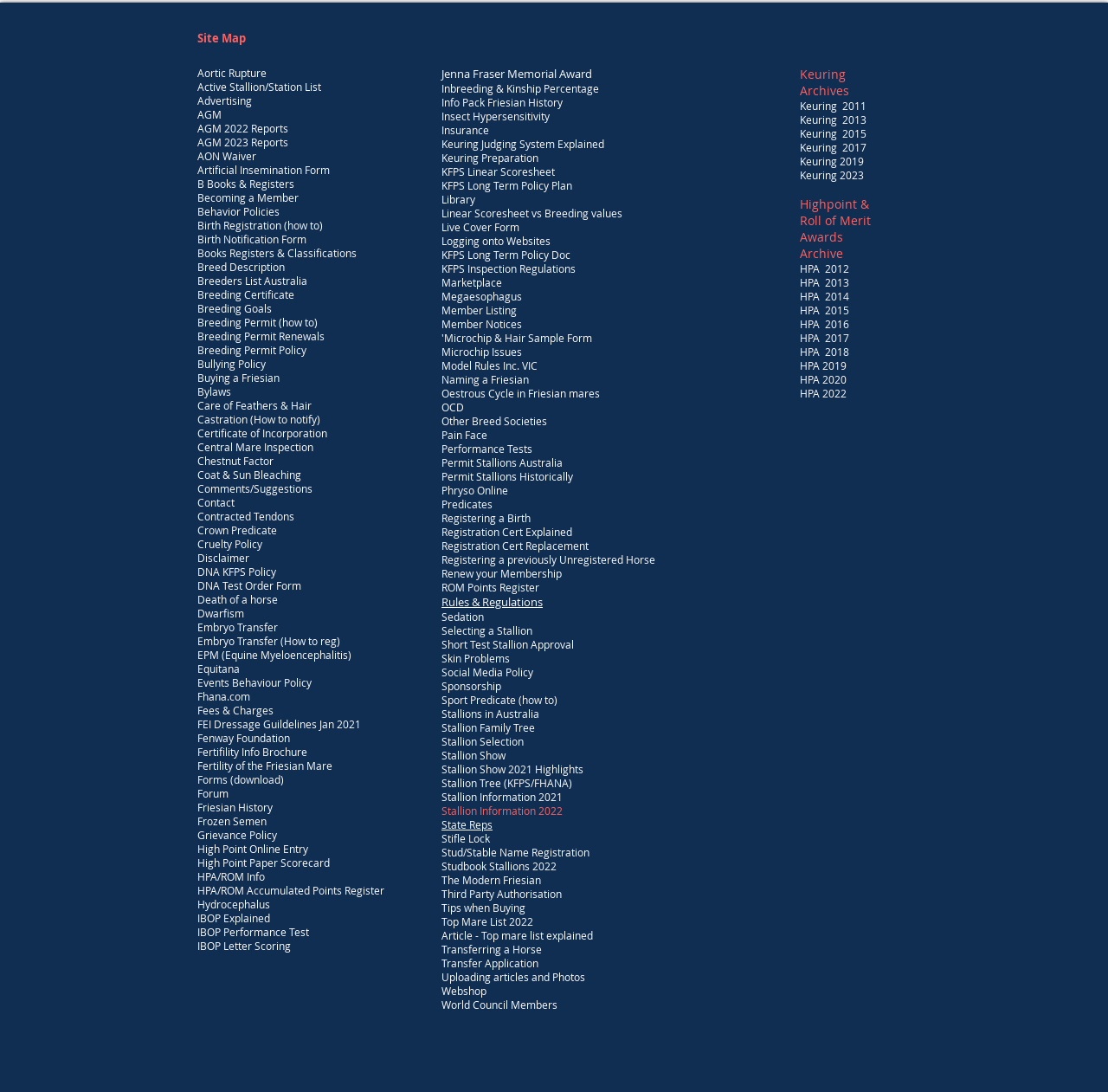What is the purpose of the 'Breeding Permit (how to)' link?
Answer the question with a thorough and detailed explanation.

The 'Breeding Permit (how to)' link is likely intended to provide information and guidance on the process of obtaining a breeding permit for Friesian horses.